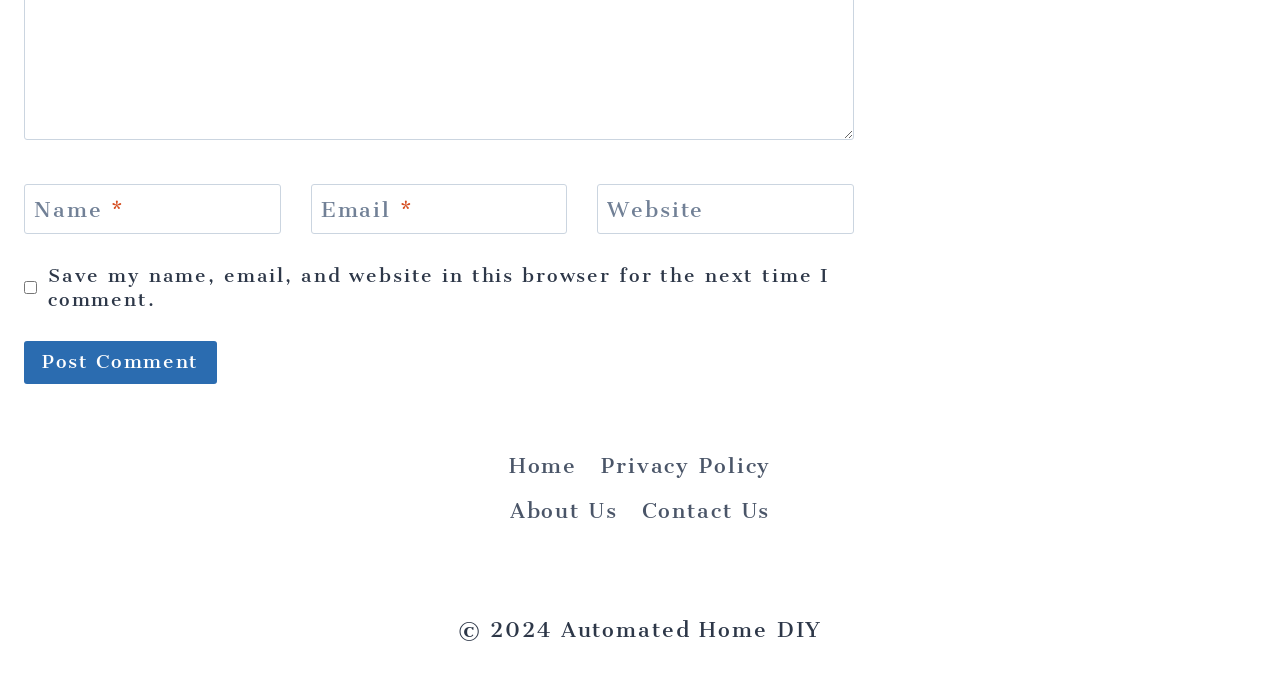Answer this question in one word or a short phrase: What is the purpose of the checkbox?

Save comment info